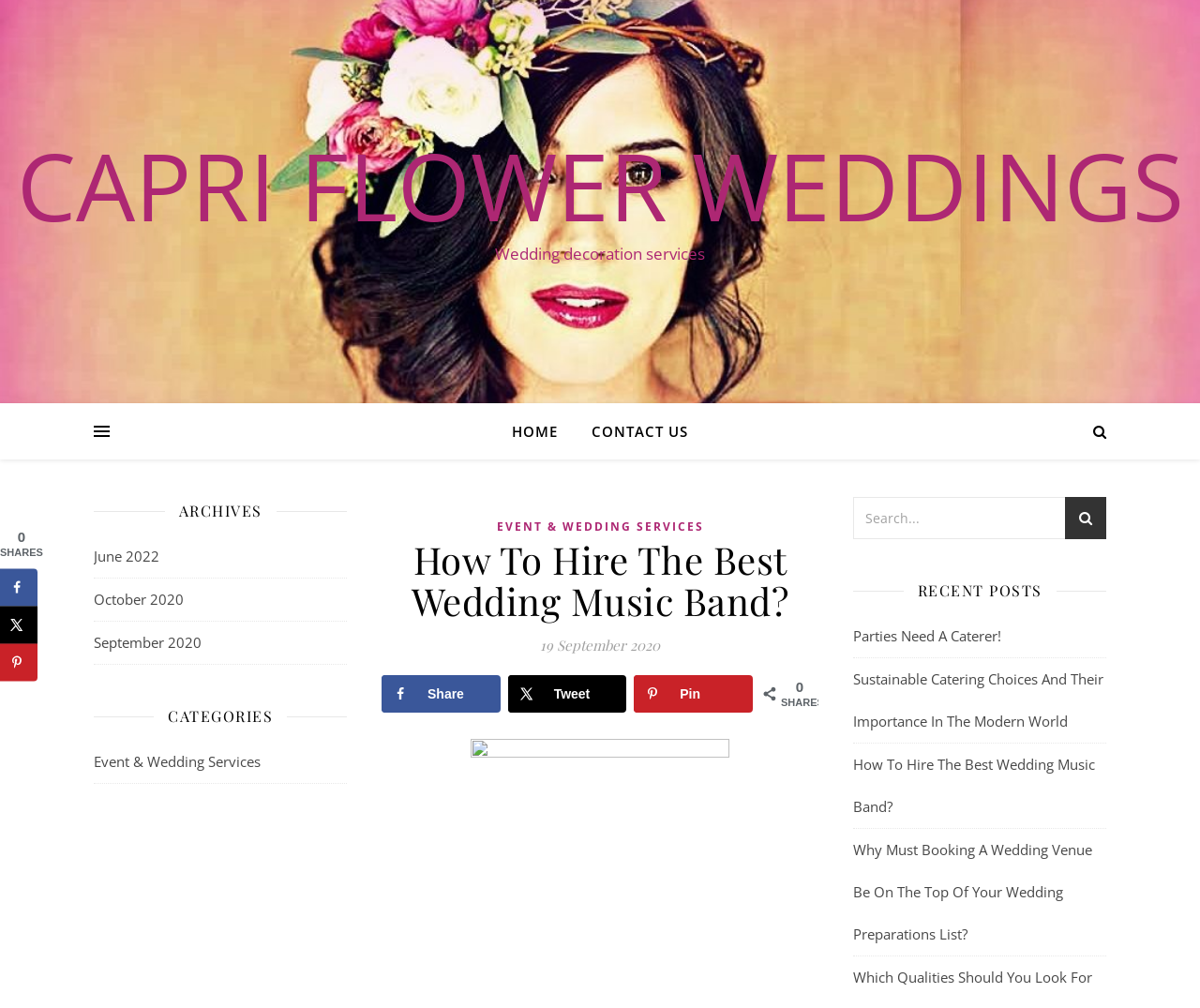Write a detailed summary of the webpage.

The webpage is about wedding planning and services, specifically focusing on hiring the best wedding music band. At the top, there is a header section with a logo "CAPRI FLOWER WEDDINGS" and navigation links to "HOME" and "CONTACT US". Below the header, there is a section with a heading "ARCHIVES" that lists links to past months, and another section with a heading "CATEGORIES" that lists a link to "Event & Wedding Services".

The main content area has a heading "How To Hire The Best Wedding Music Band?" followed by a date "19 September 2020". There is an image on the right side of the main content area. Below the main content, there are social sharing links and buttons, including "Share on Facebook", "Share on X", and "Save to Pinterest", each with an accompanying icon.

On the right side of the page, there is a sidebar with a search box and a heading "RECENT POSTS" that lists four links to recent articles, including "Parties Need A Caterer!", "Sustainable Catering Choices And Their Importance In The Modern World", "How To Hire The Best Wedding Music Band?", and "Why Must Booking A Wedding Venue Be On The Top Of Your Wedding Preparations List?".

At the bottom left of the page, there is another social sharing section with the same links and buttons as the one above the main content.